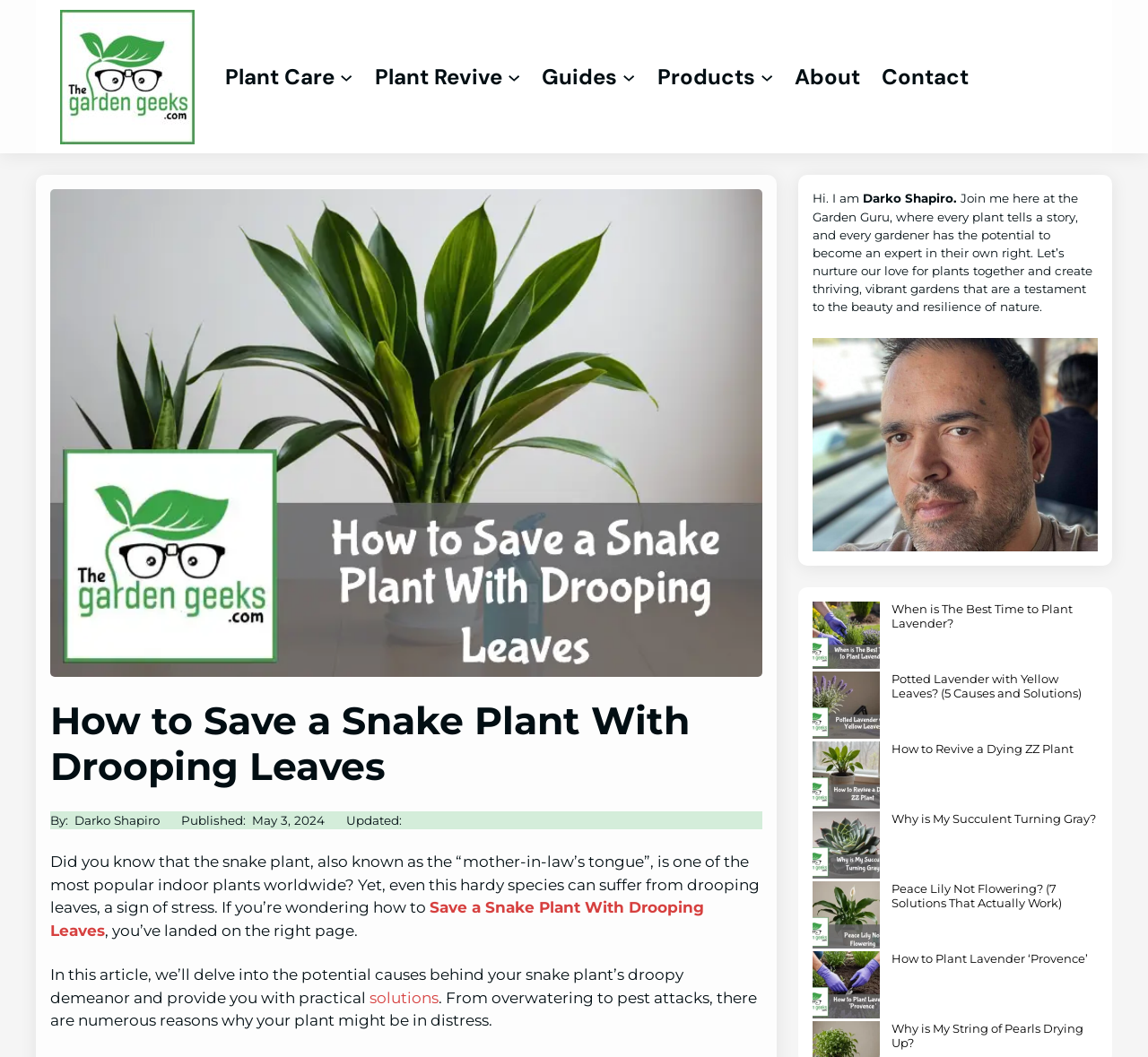Identify the bounding box coordinates of the region that needs to be clicked to carry out this instruction: "Click the 'Save a Snake Plant With Drooping Leaves' link". Provide these coordinates as four float numbers ranging from 0 to 1, i.e., [left, top, right, bottom].

[0.044, 0.85, 0.613, 0.889]